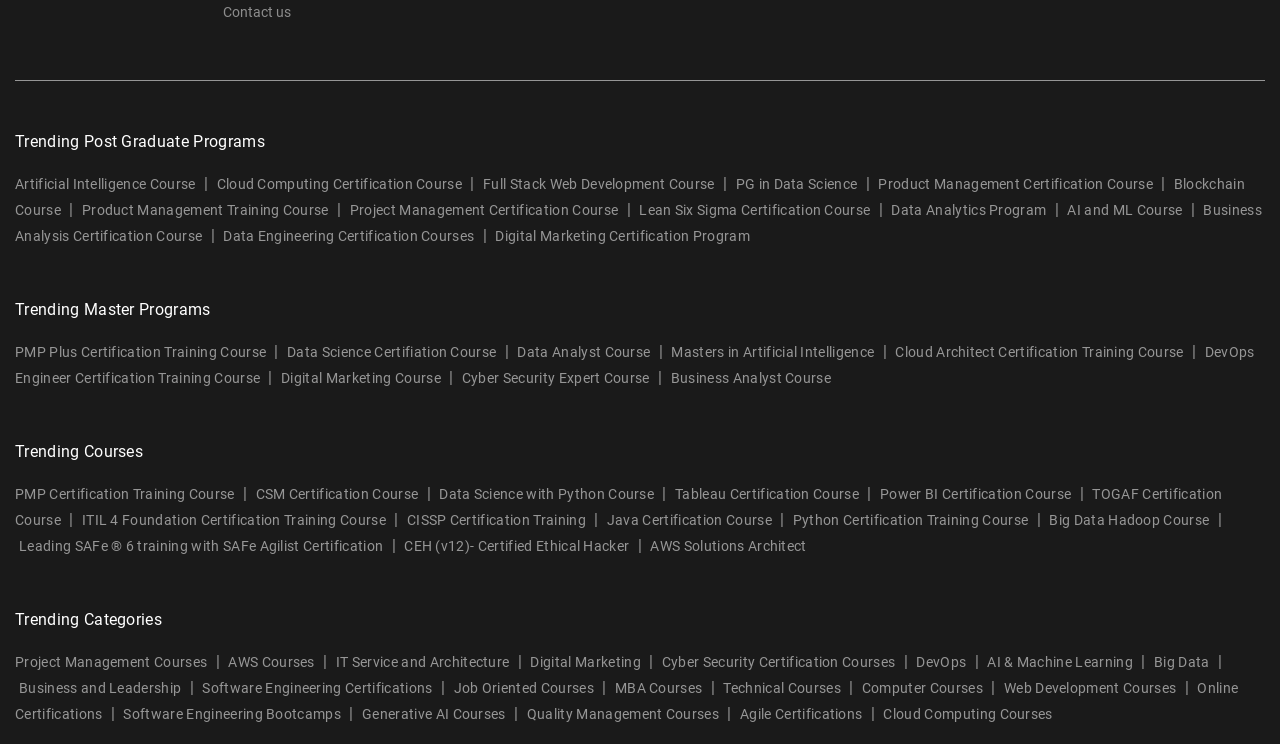Bounding box coordinates are specified in the format (top-left x, top-left y, bottom-right x, bottom-right y). All values are floating point numbers bounded between 0 and 1. Please provide the bounding box coordinate of the region this sentence describes: Tableau Certification Course

[0.527, 0.653, 0.671, 0.688]